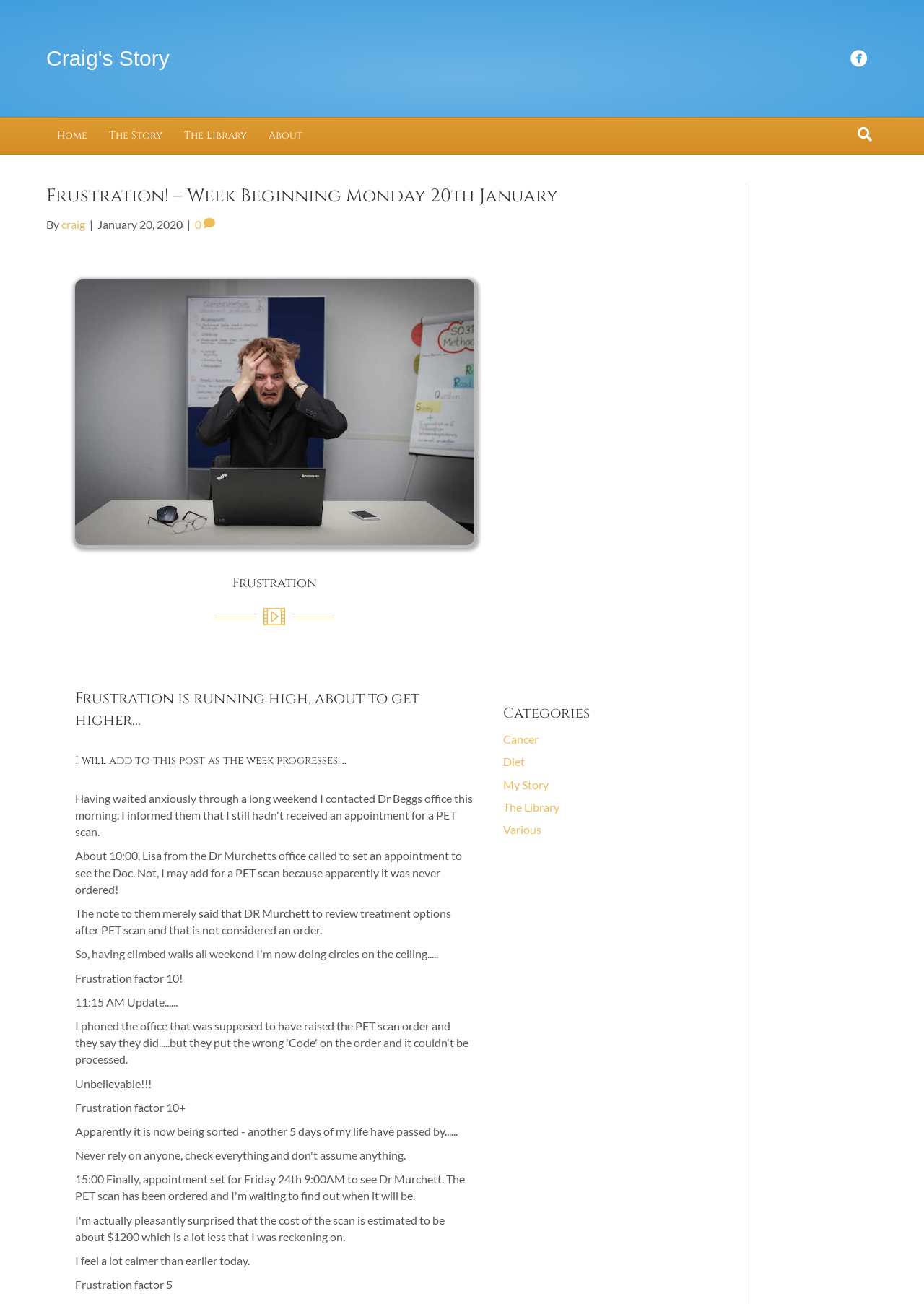Please find the bounding box for the UI component described as follows: "https://listserv.jmu.edu/archives/vadcfll-l.html".

None